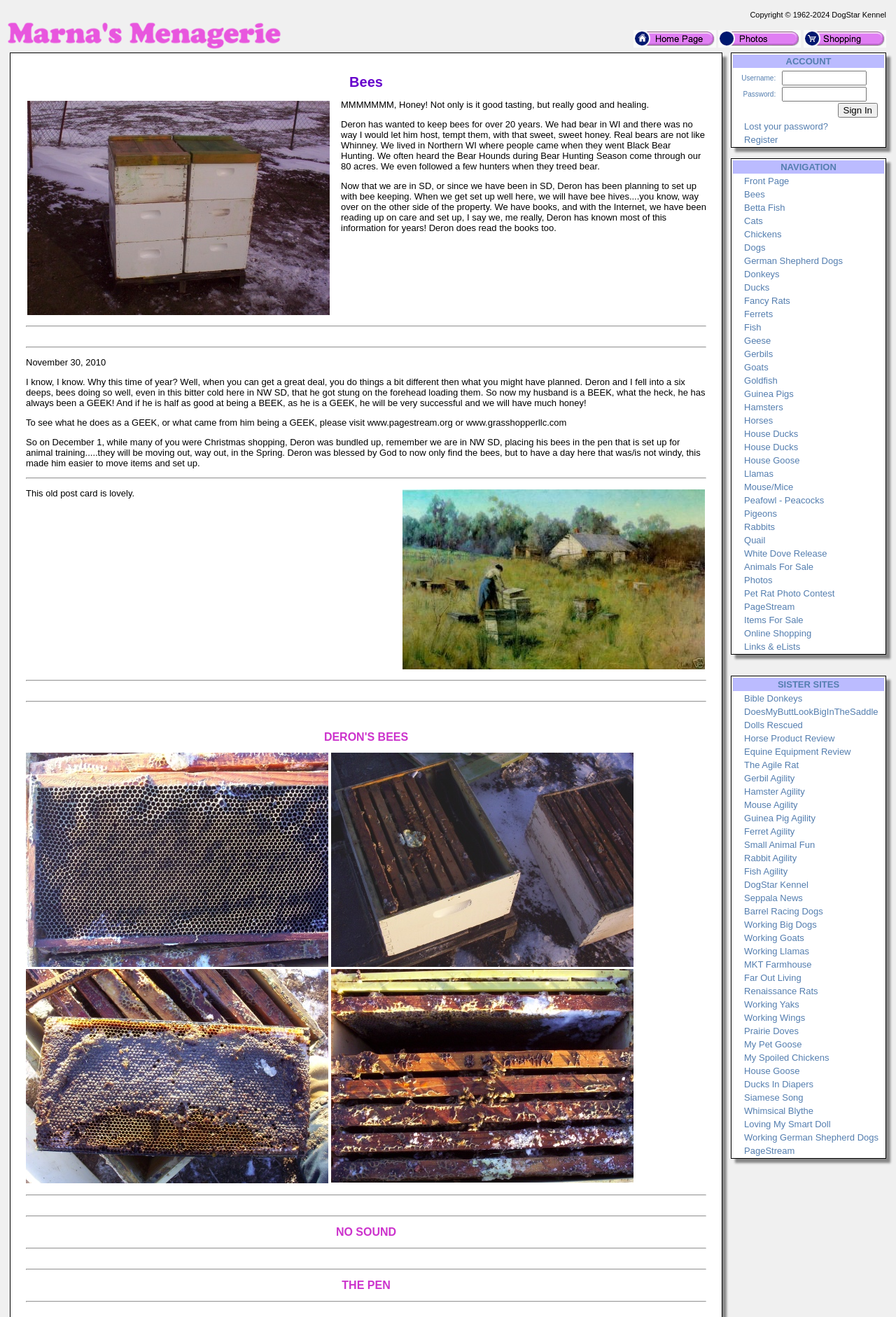What is the name of the website?
Provide a concise answer using a single word or phrase based on the image.

Marna's Menagerie